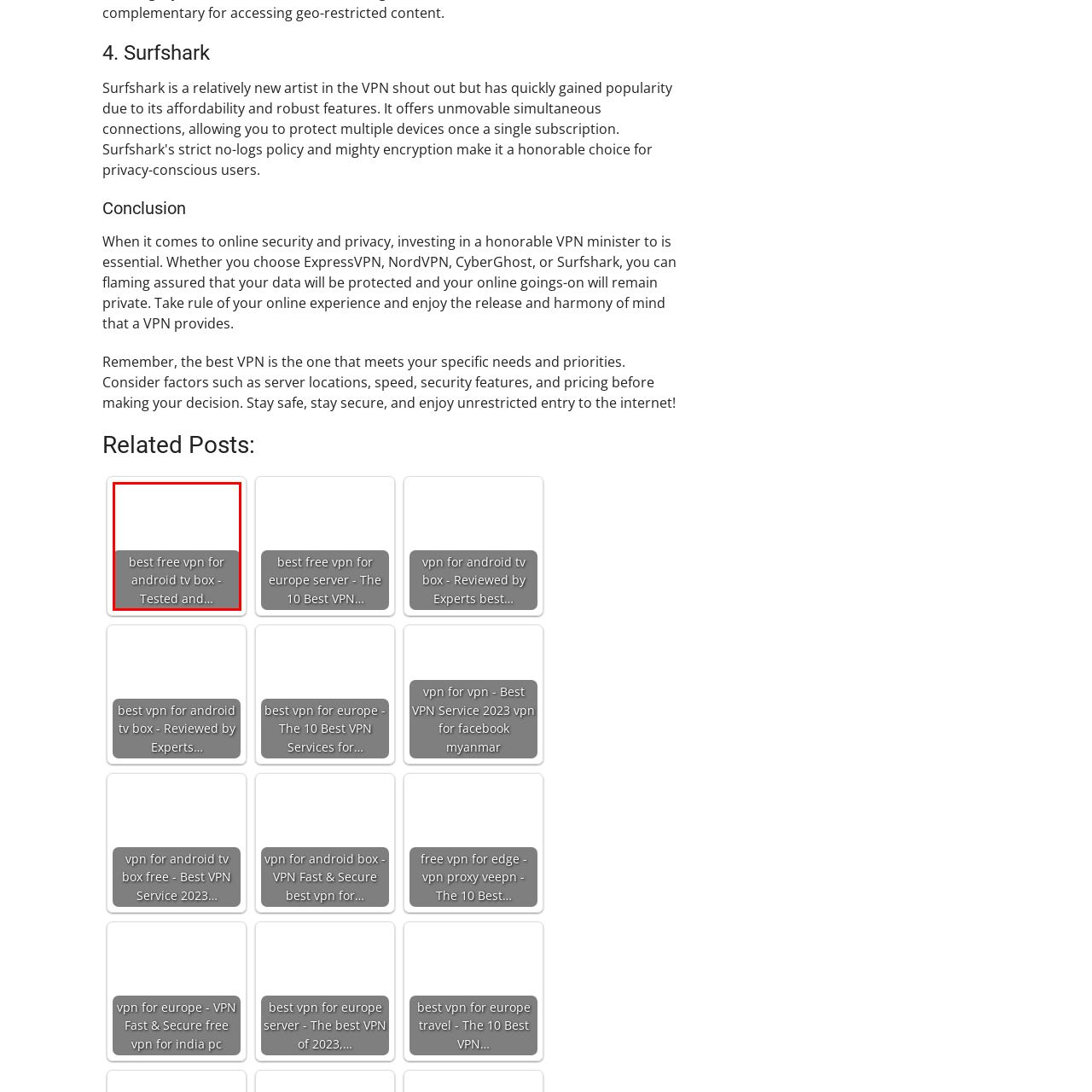Check the image highlighted in red, What is the primary concern of the article?
 Please answer in a single word or phrase.

Online security and privacy